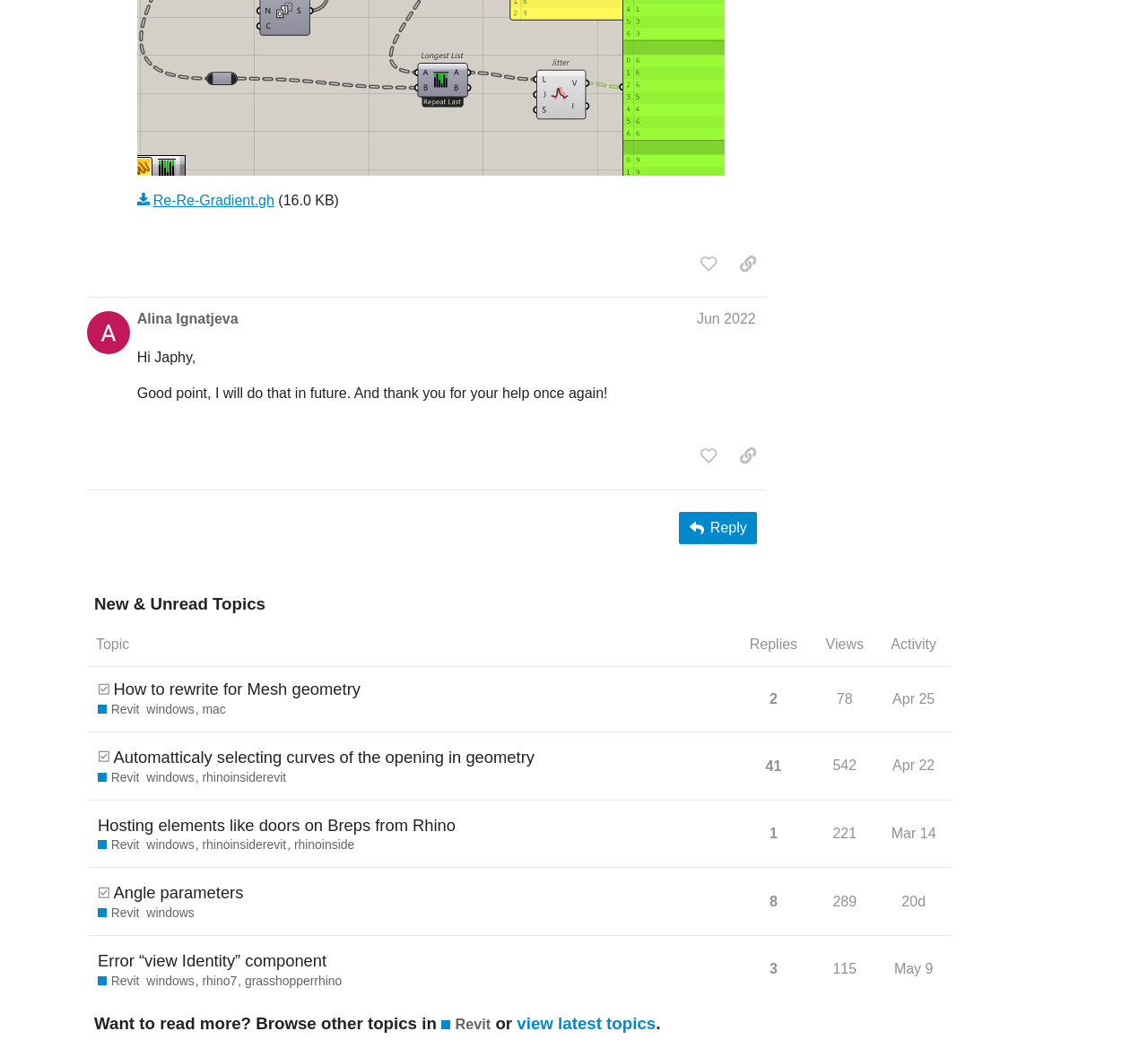Please locate the bounding box coordinates for the element that should be clicked to achieve the following instruction: "Copy a link to this post to clipboard". Ensure the coordinates are given as four float numbers between 0 and 1, i.e., [left, top, right, bottom].

[0.637, 0.235, 0.667, 0.264]